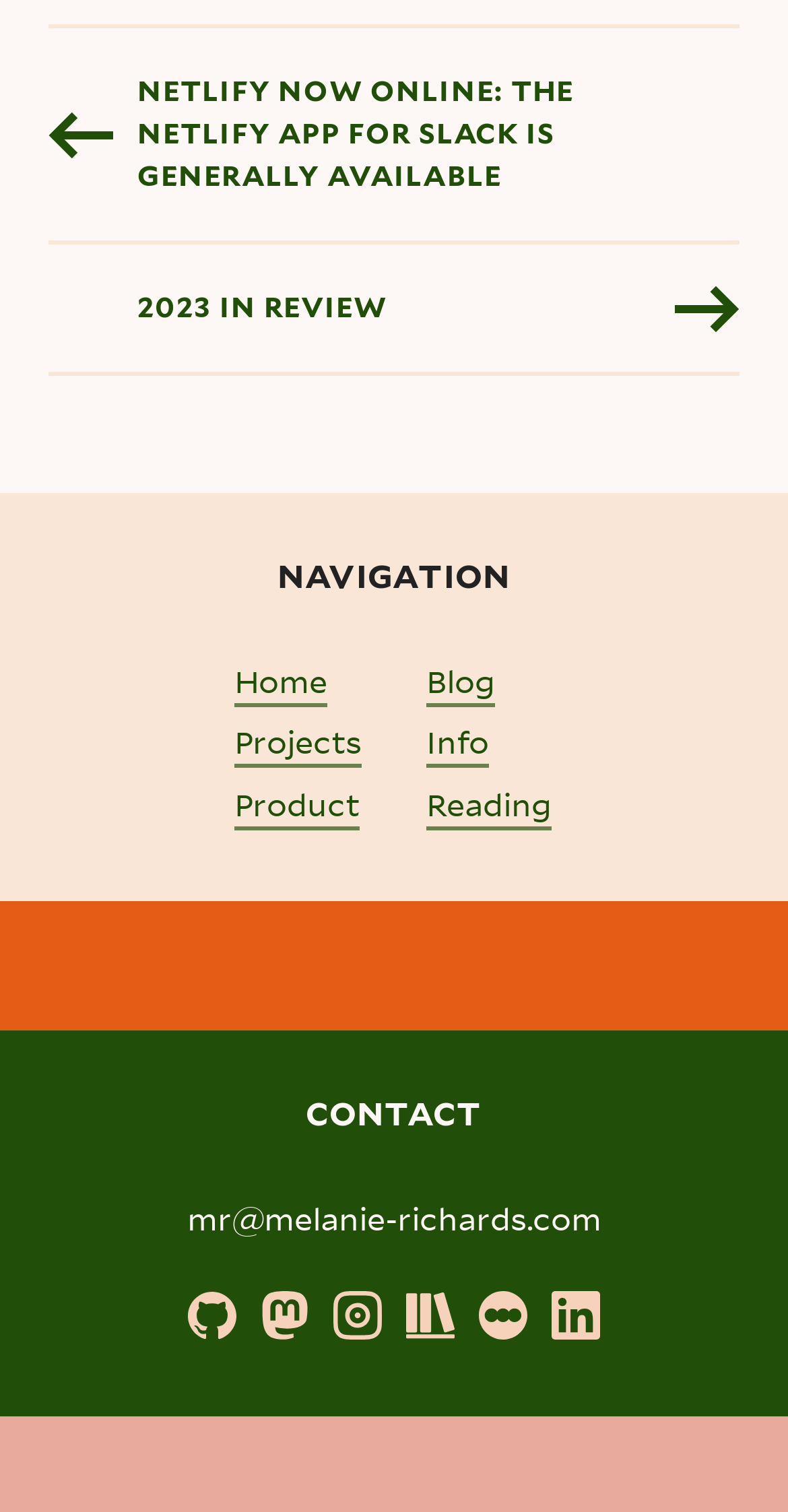What is the name of the navigation section with links to 'Home', 'Projects', etc.?
Can you offer a detailed and complete answer to this question?

I found the navigation section with the heading 'NAVIGATION' that contains links to 'Home', 'Projects', 'Product', 'Blog', 'Info', and 'Reading'.